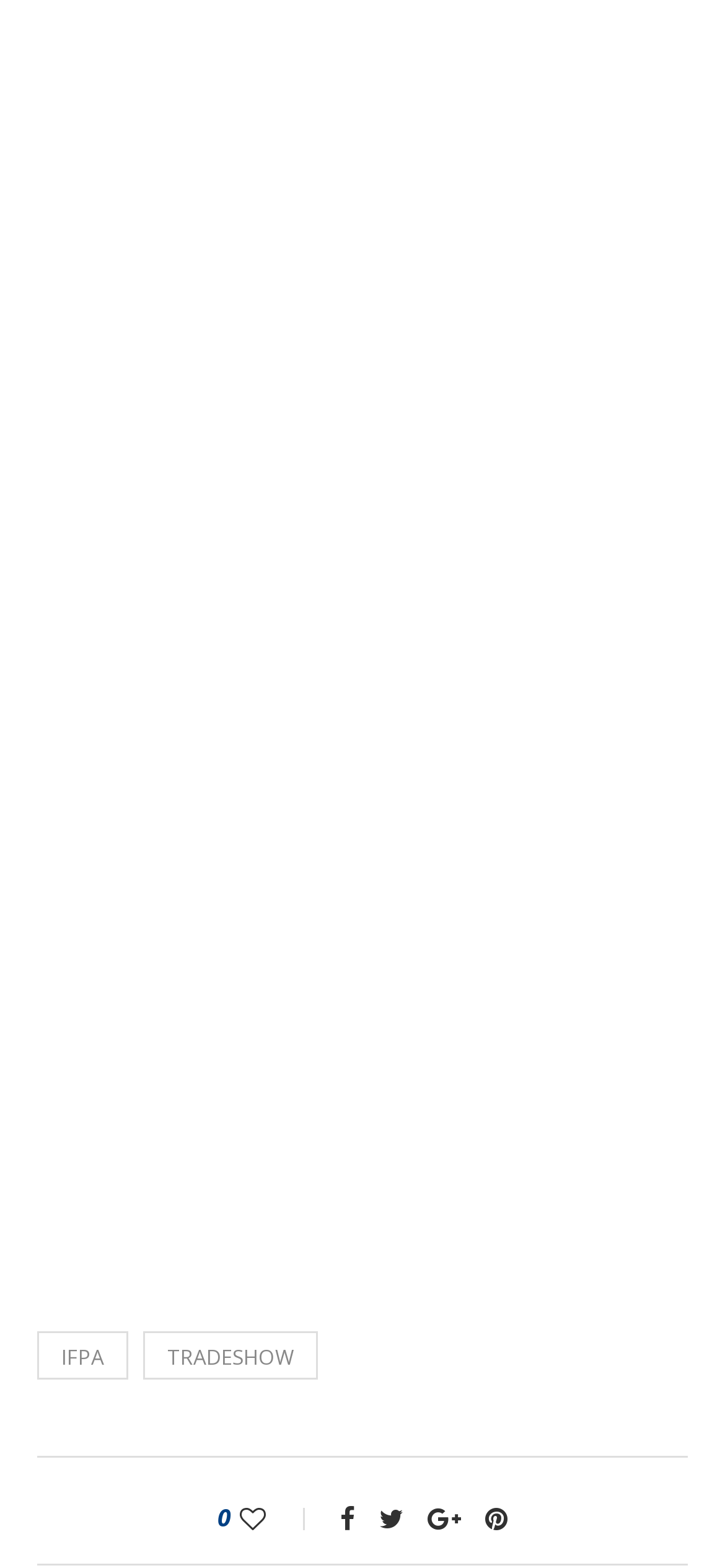Provide a brief response in the form of a single word or phrase:
What is the purpose of the icons in the layout table?

Social media links